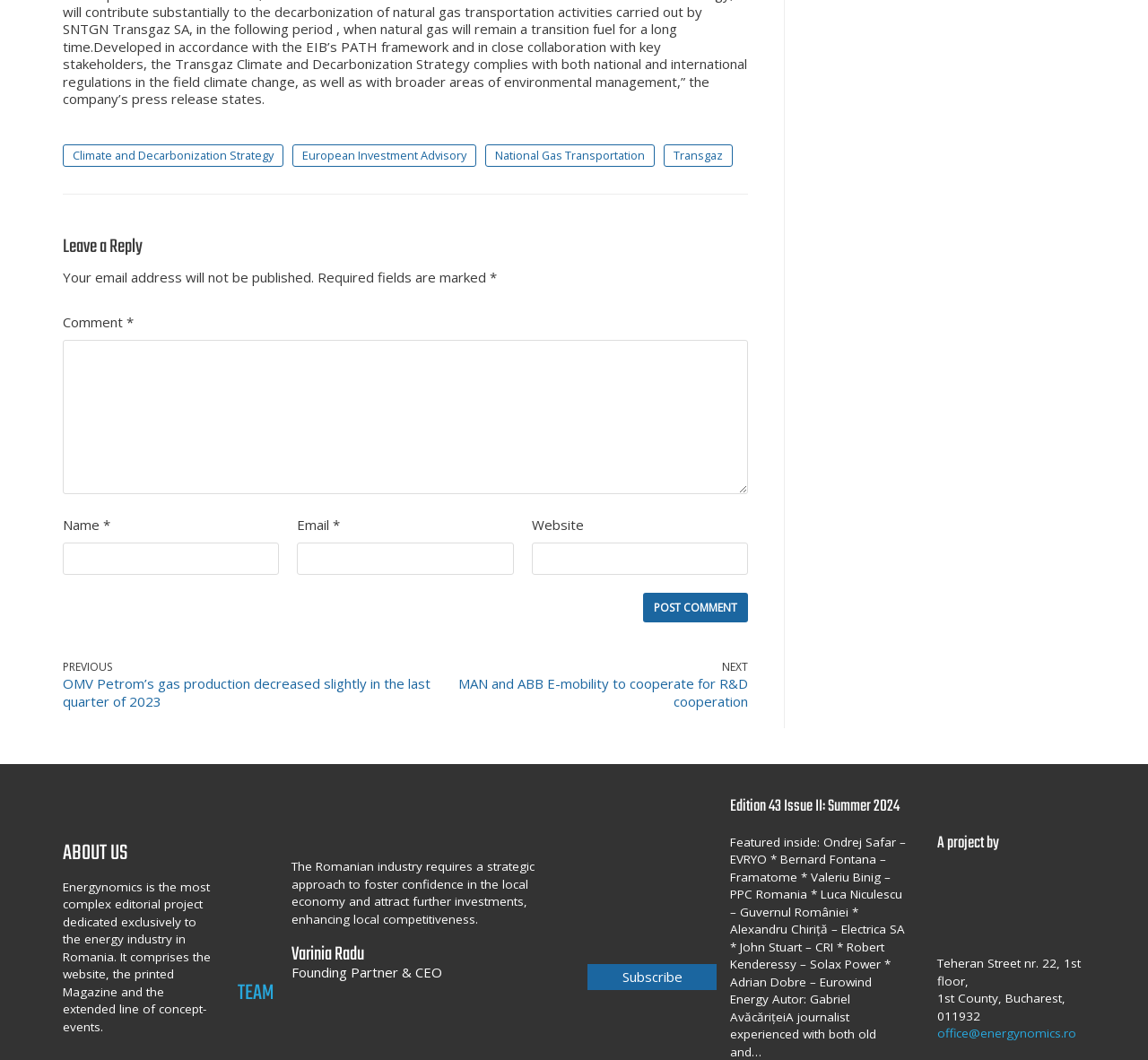Based on the image, provide a detailed response to the question:
What is the address of Energynomics?

The address of Energynomics is mentioned at the bottom of the webpage, providing the street address, county, and postal code.